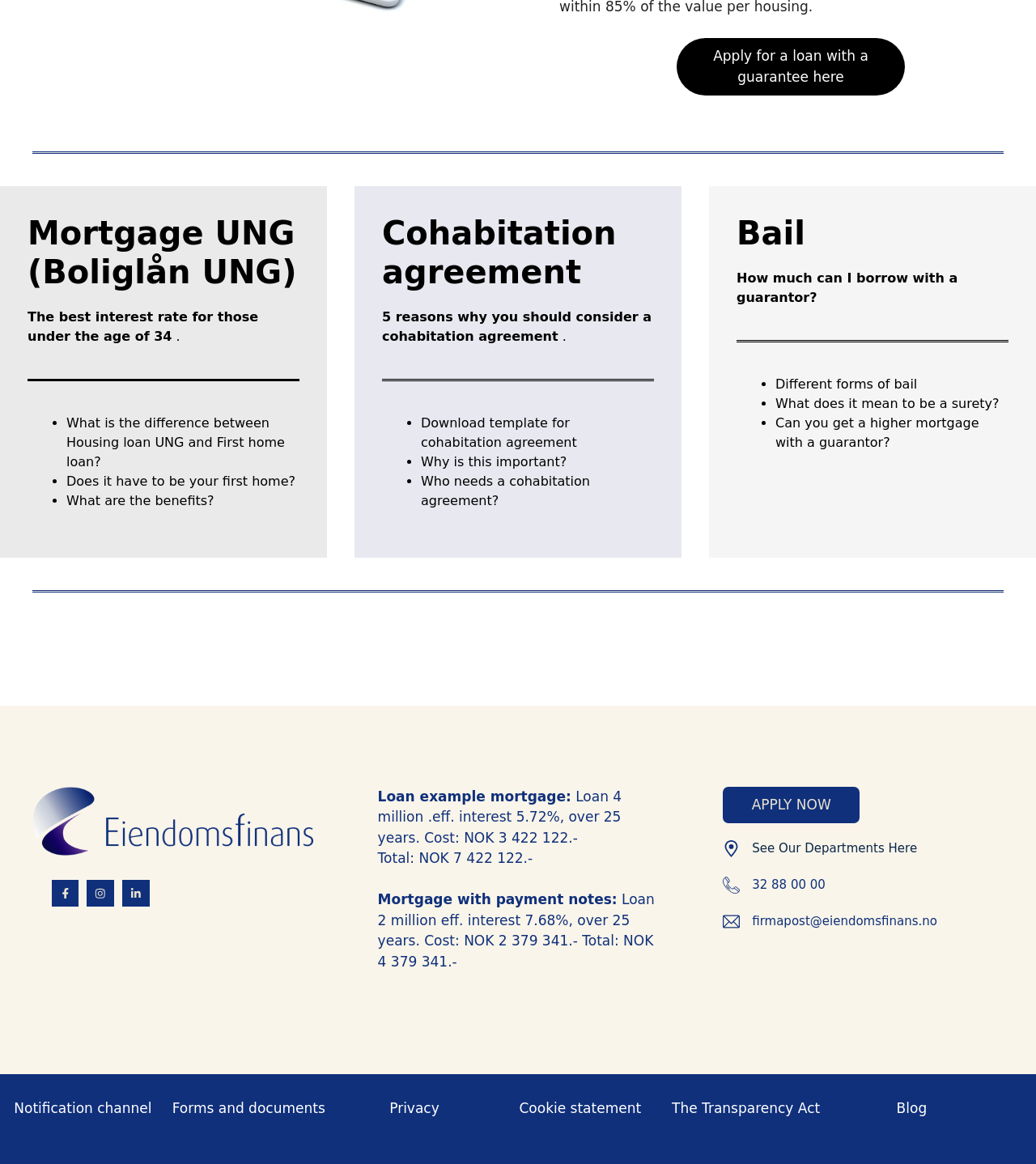From the webpage screenshot, predict the bounding box of the UI element that matches this description: "Blog".

[0.865, 0.945, 0.895, 0.959]